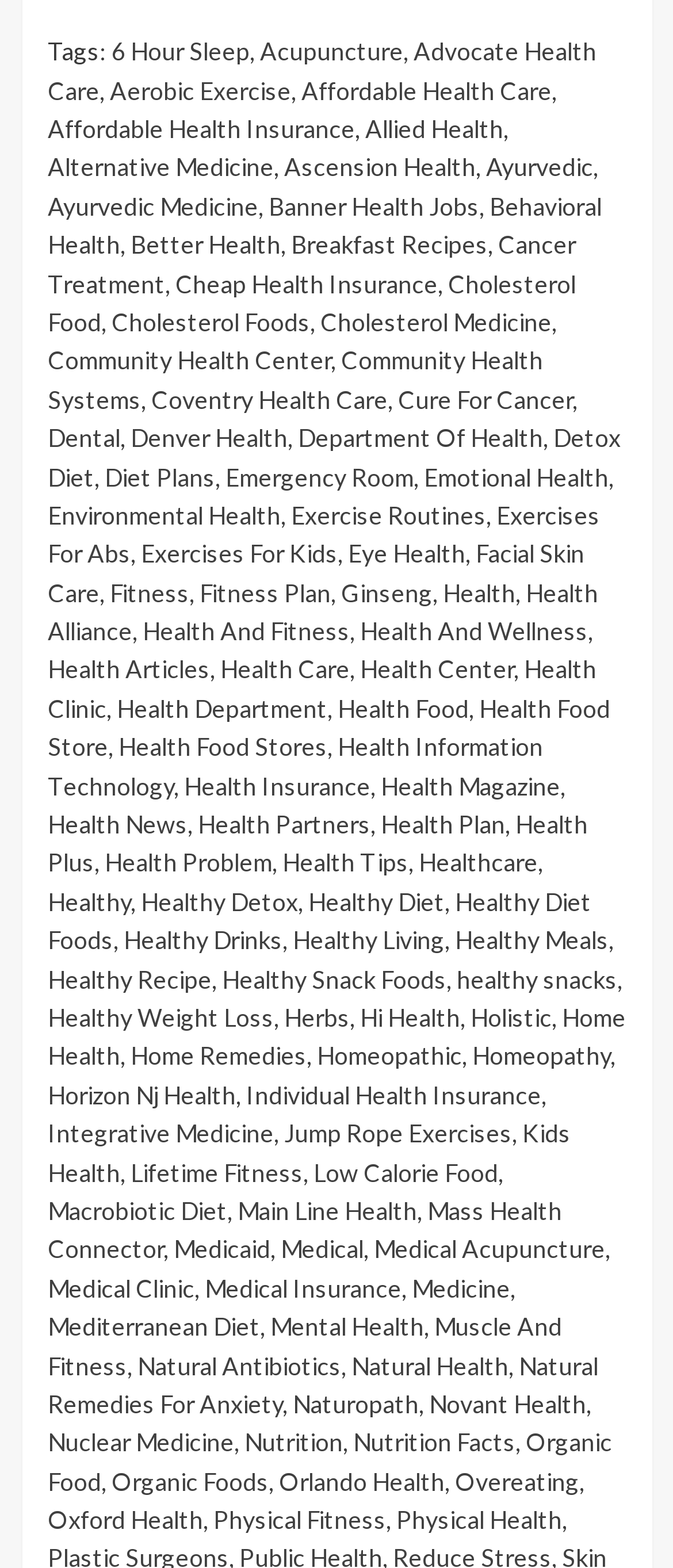Give a one-word or short phrase answer to this question: 
What is the tag next to 'Ayurvedic'?

Ayurvedic Medicine